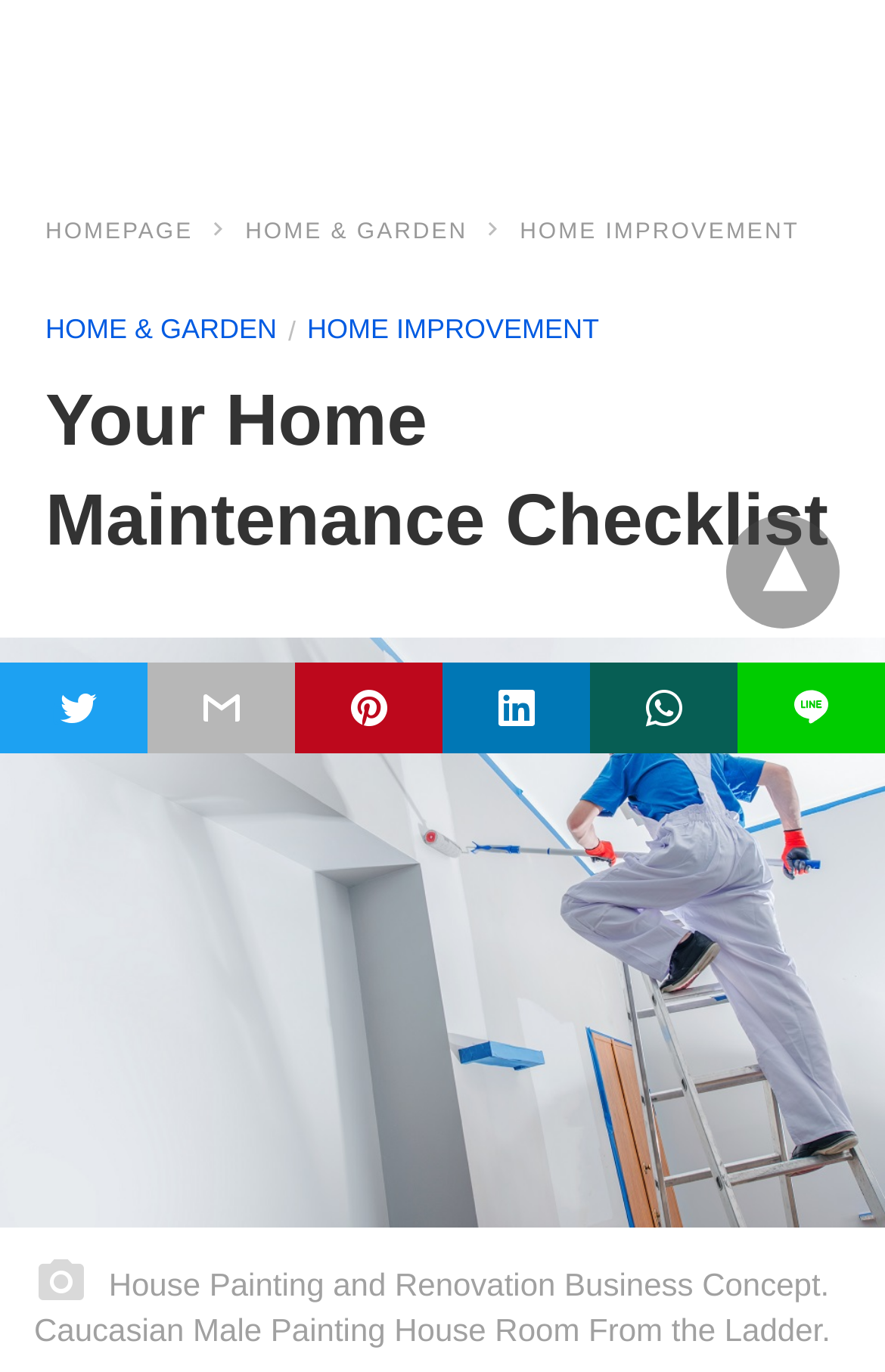Given the description "t", provide the bounding box coordinates of the corresponding UI element.

[0.0, 0.483, 0.167, 0.549]